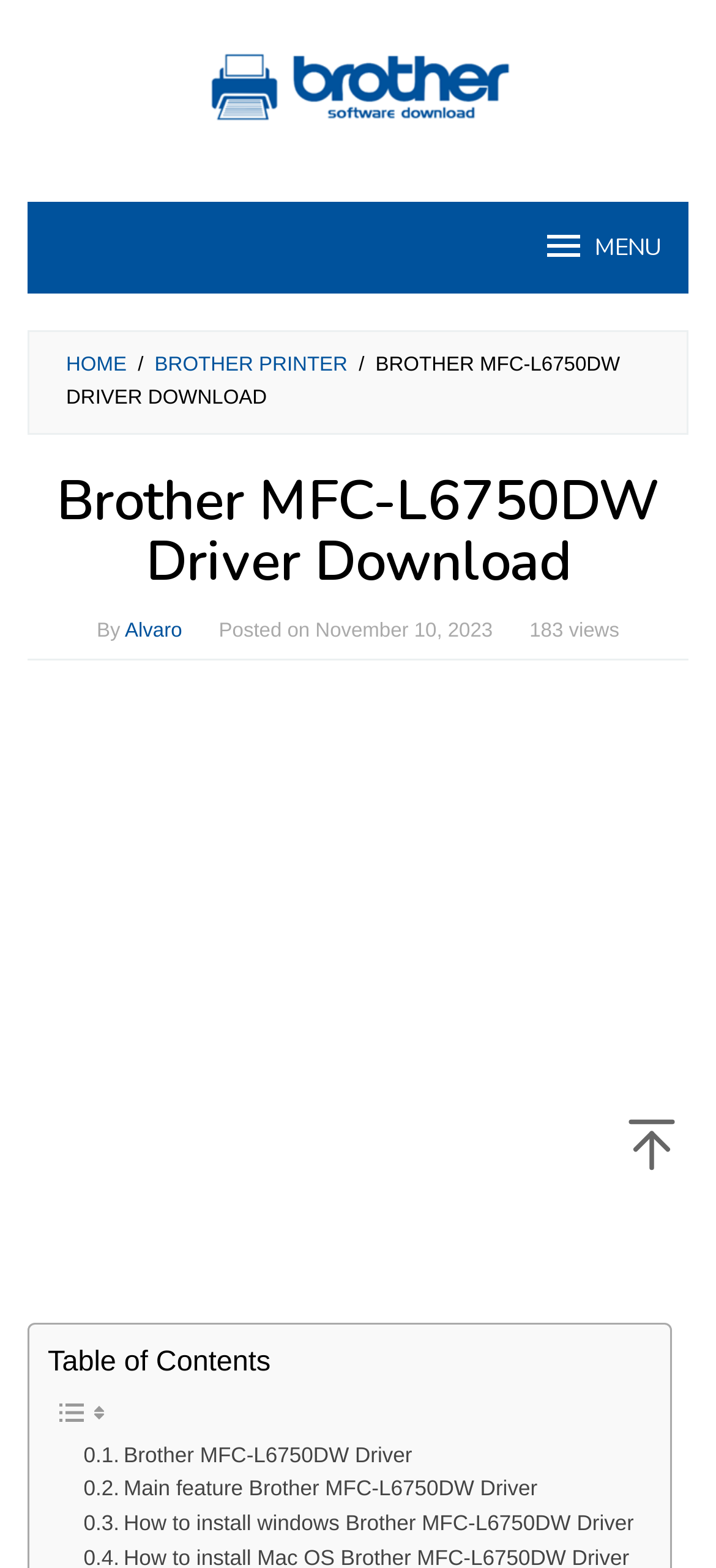How many views does the article have?
Use the screenshot to answer the question with a single word or phrase.

183 views